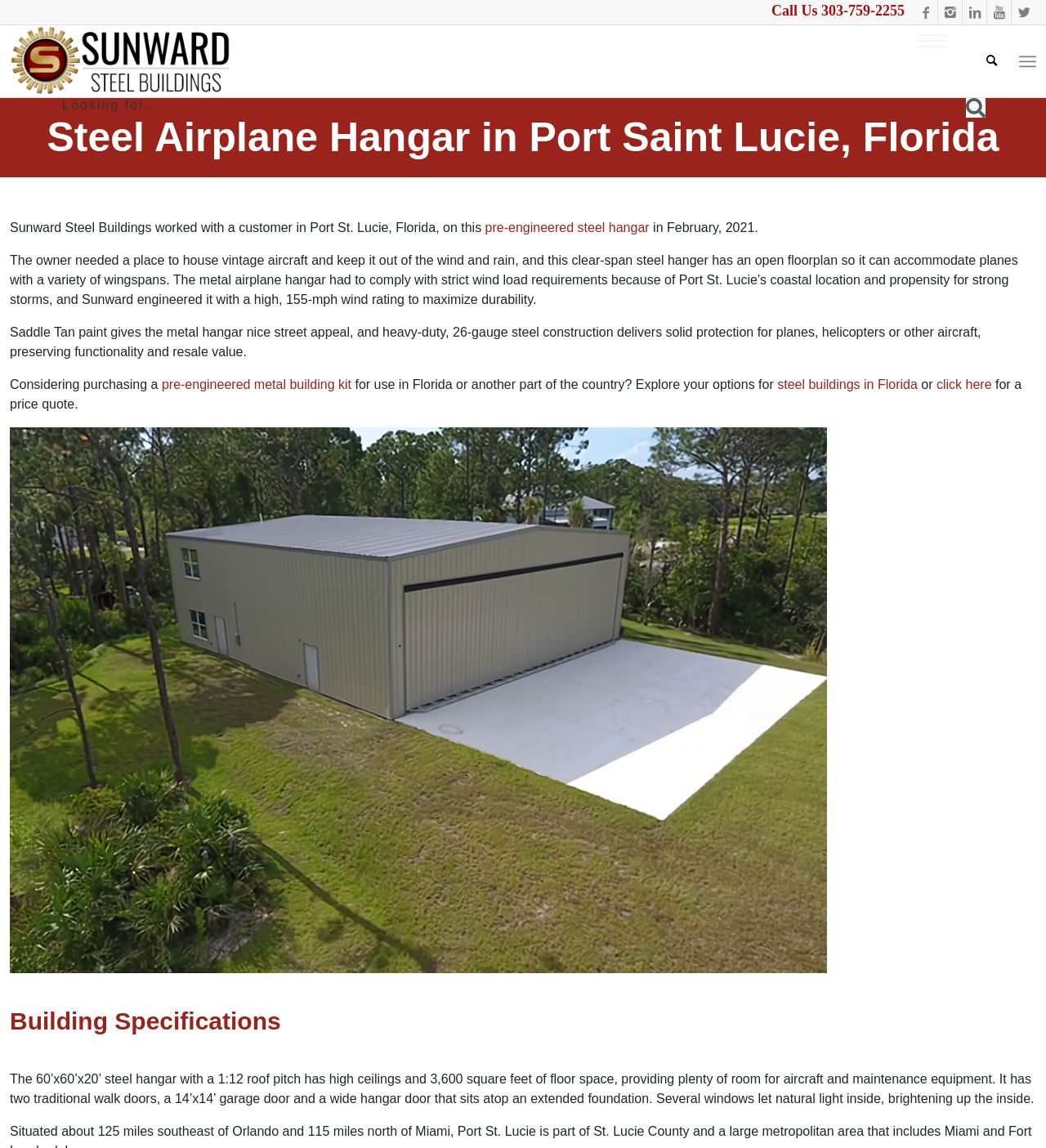Answer succinctly with a single word or phrase:
What is the wind rating of the metal airplane hangar?

155-mph